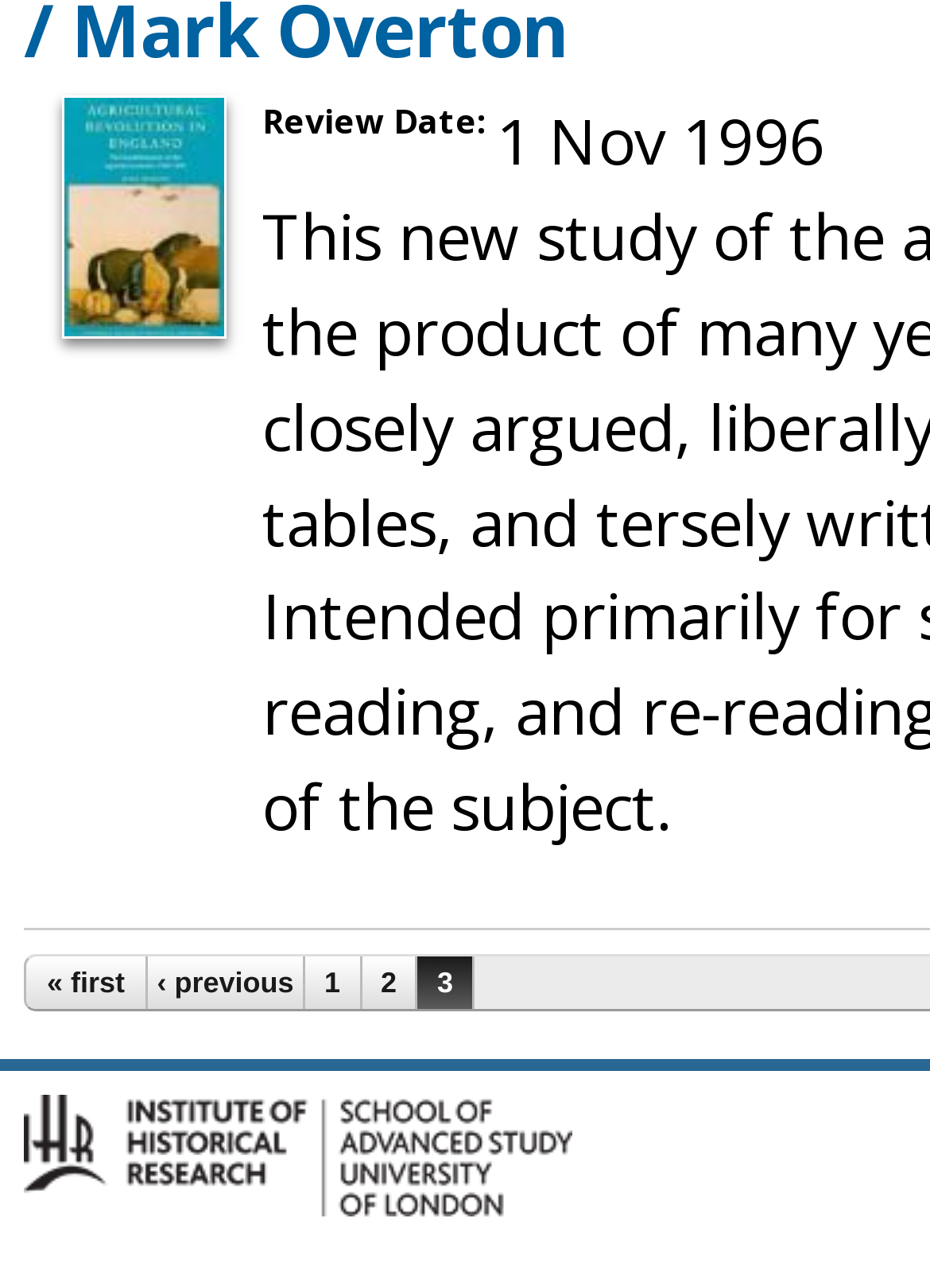What is the current page number?
Please interpret the details in the image and answer the question thoroughly.

I found the current page number by looking at the static text element '3' which is not a link, indicating it's the current page.